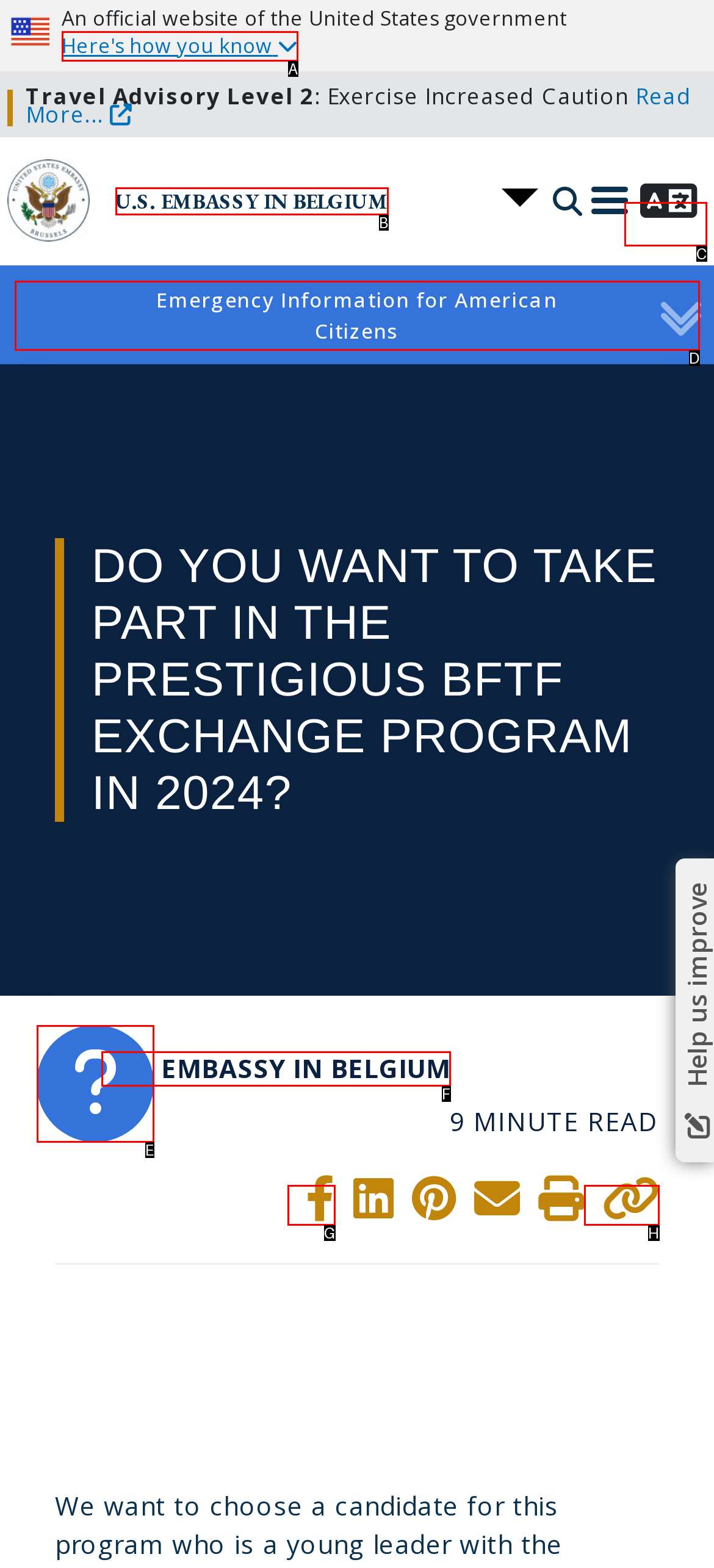Identify the letter of the UI element that fits the description: Emergency Information for American Citizens
Respond with the letter of the option directly.

D